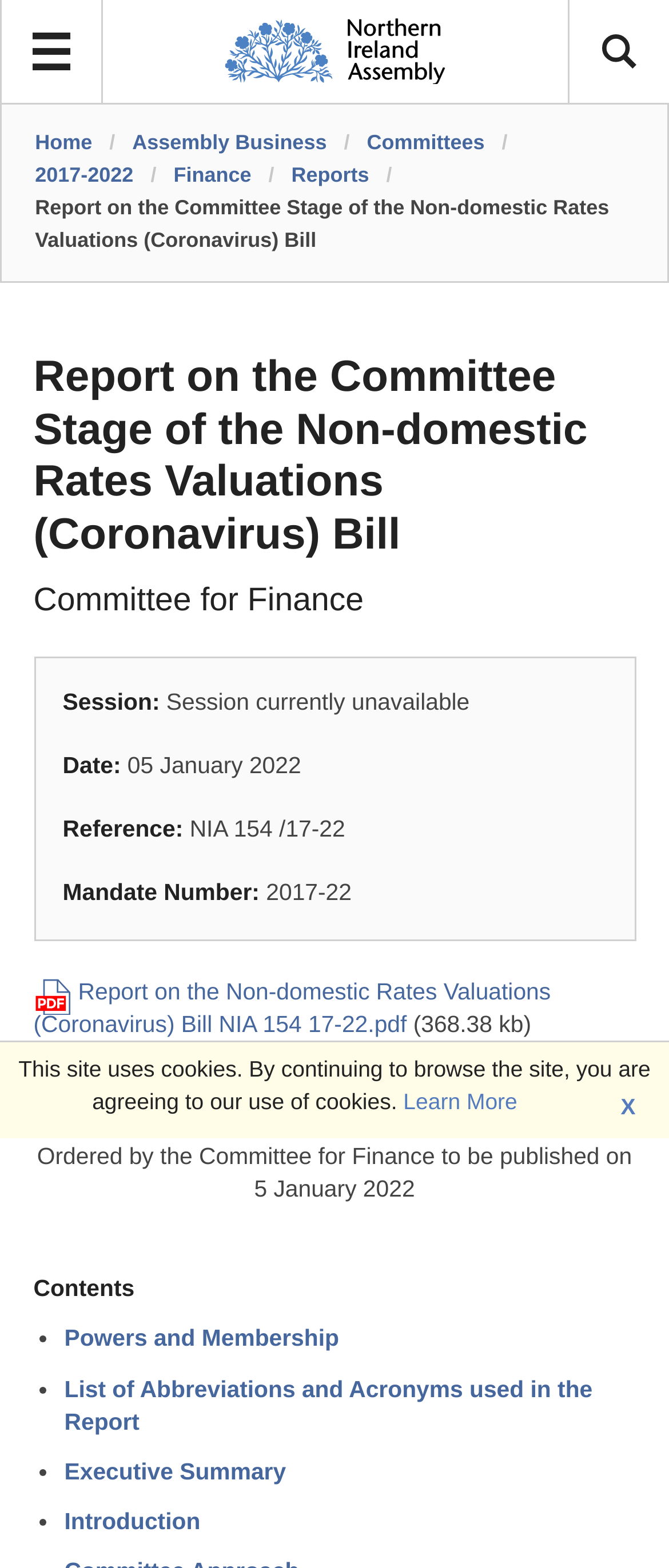Provide the bounding box coordinates of the HTML element described as: "Learn More". The bounding box coordinates should be four float numbers between 0 and 1, i.e., [left, top, right, bottom].

[0.603, 0.695, 0.773, 0.711]